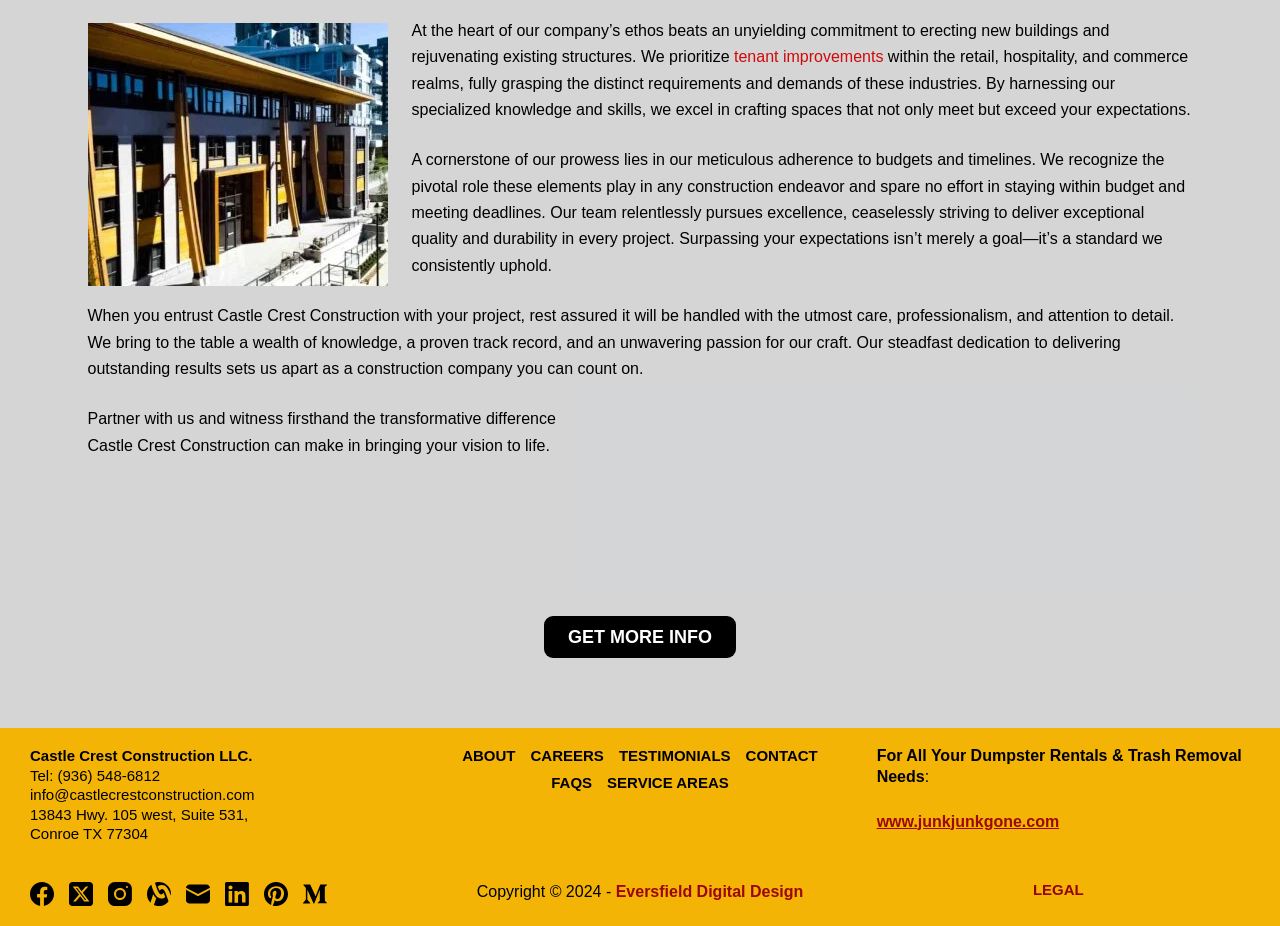What is the phone number of the company?
Look at the image and respond with a one-word or short phrase answer.

(936) 548-6812